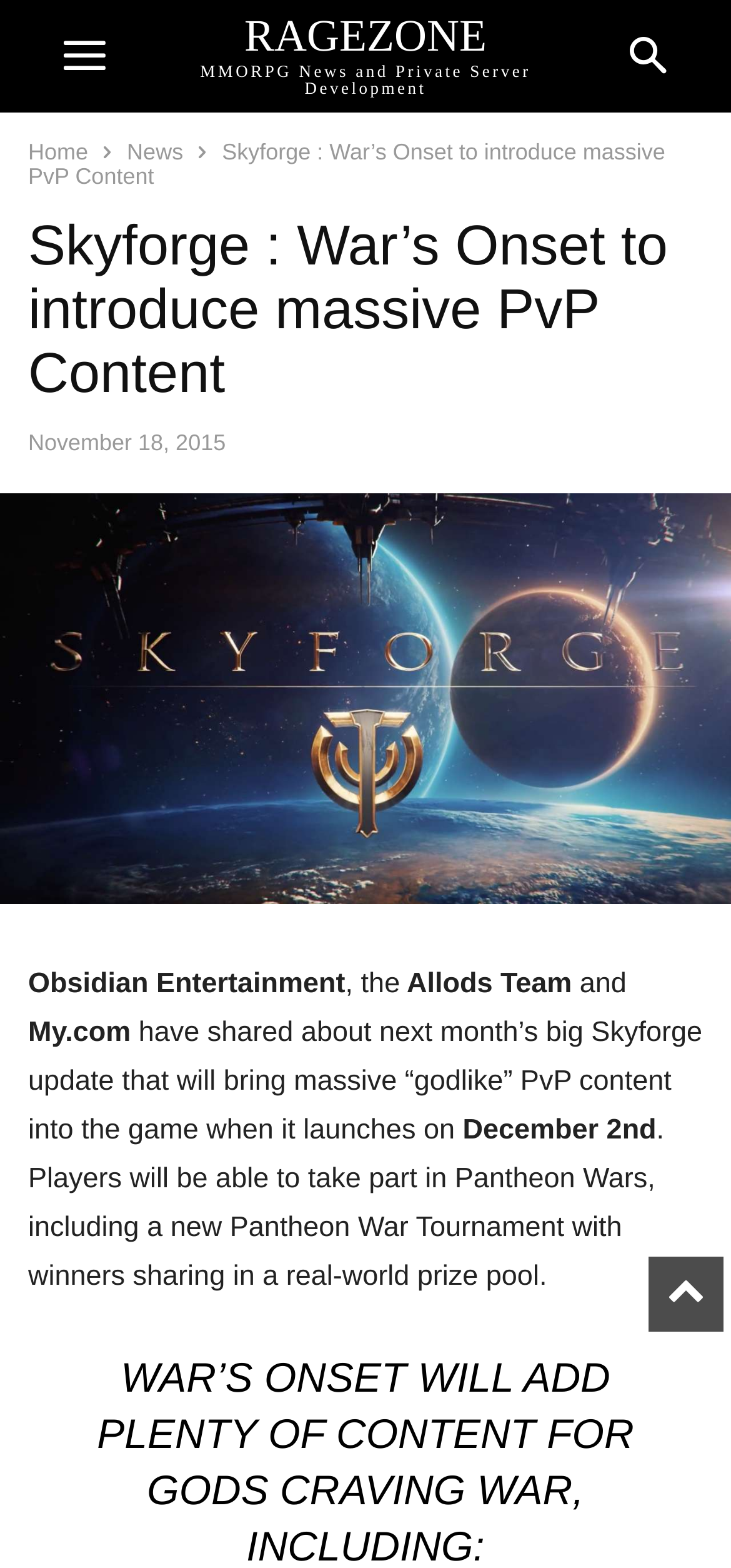What is the name of the tournament being introduced?
Please give a well-detailed answer to the question.

The question is asking about the name of the tournament being introduced, which can be found in the text '...including a new Pantheon War Tournament with winners sharing in a real-world prize pool.'. The text mentions the name of the tournament, which is Pantheon War Tournament.